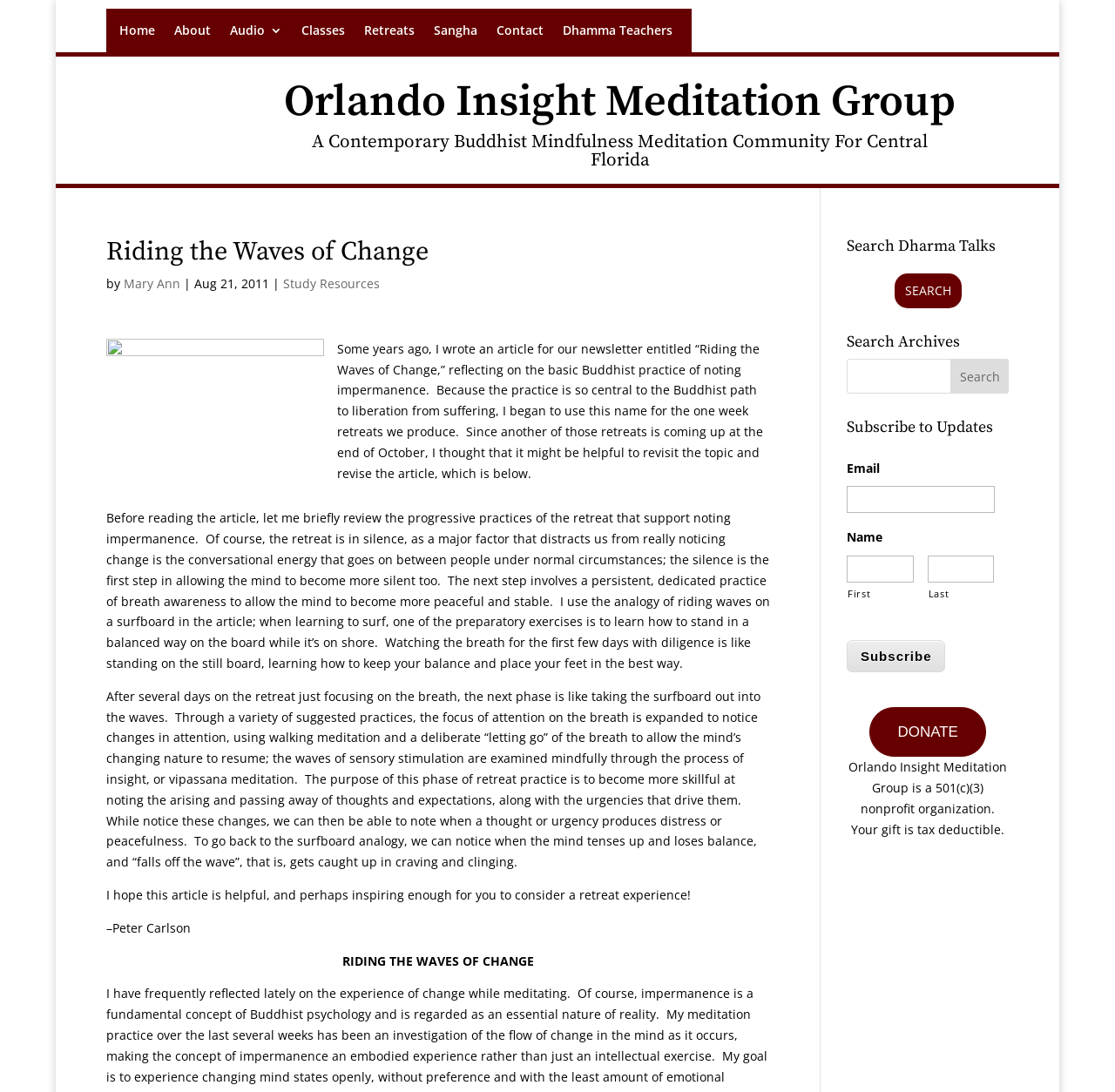What is the purpose of the silence in the retreat?
Relying on the image, give a concise answer in one word or a brief phrase.

To allow the mind to become more silent